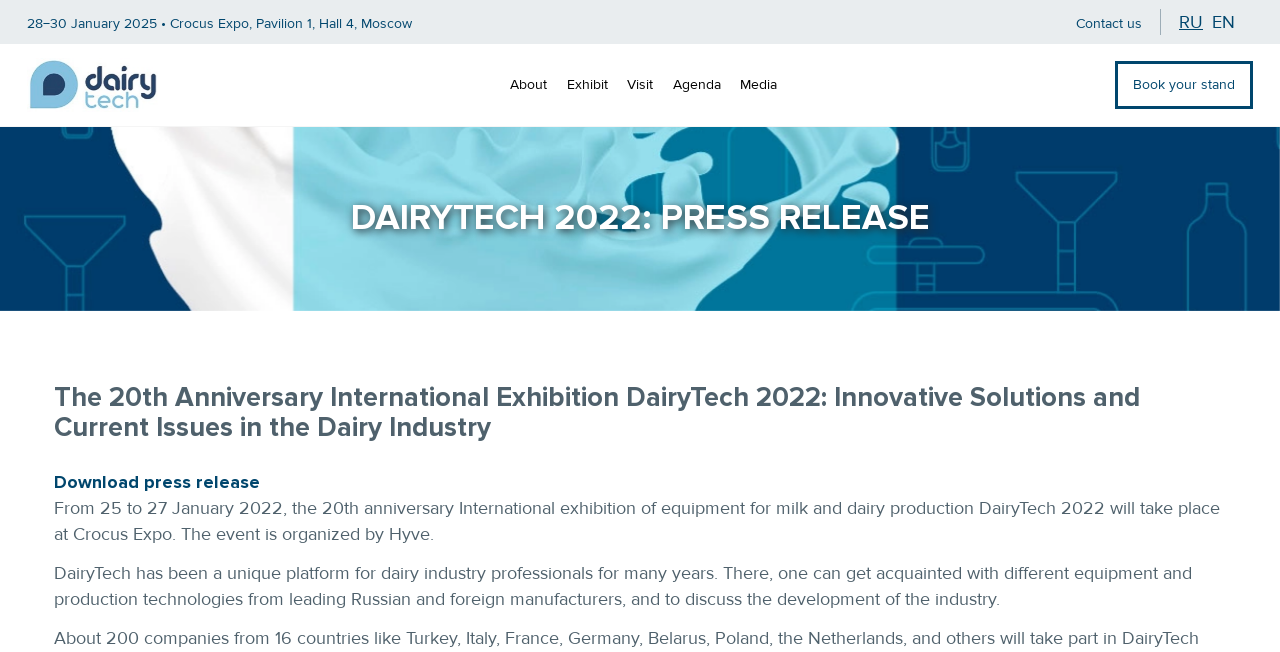What language options are available on the website? Based on the image, give a response in one word or a short phrase.

RU and EN